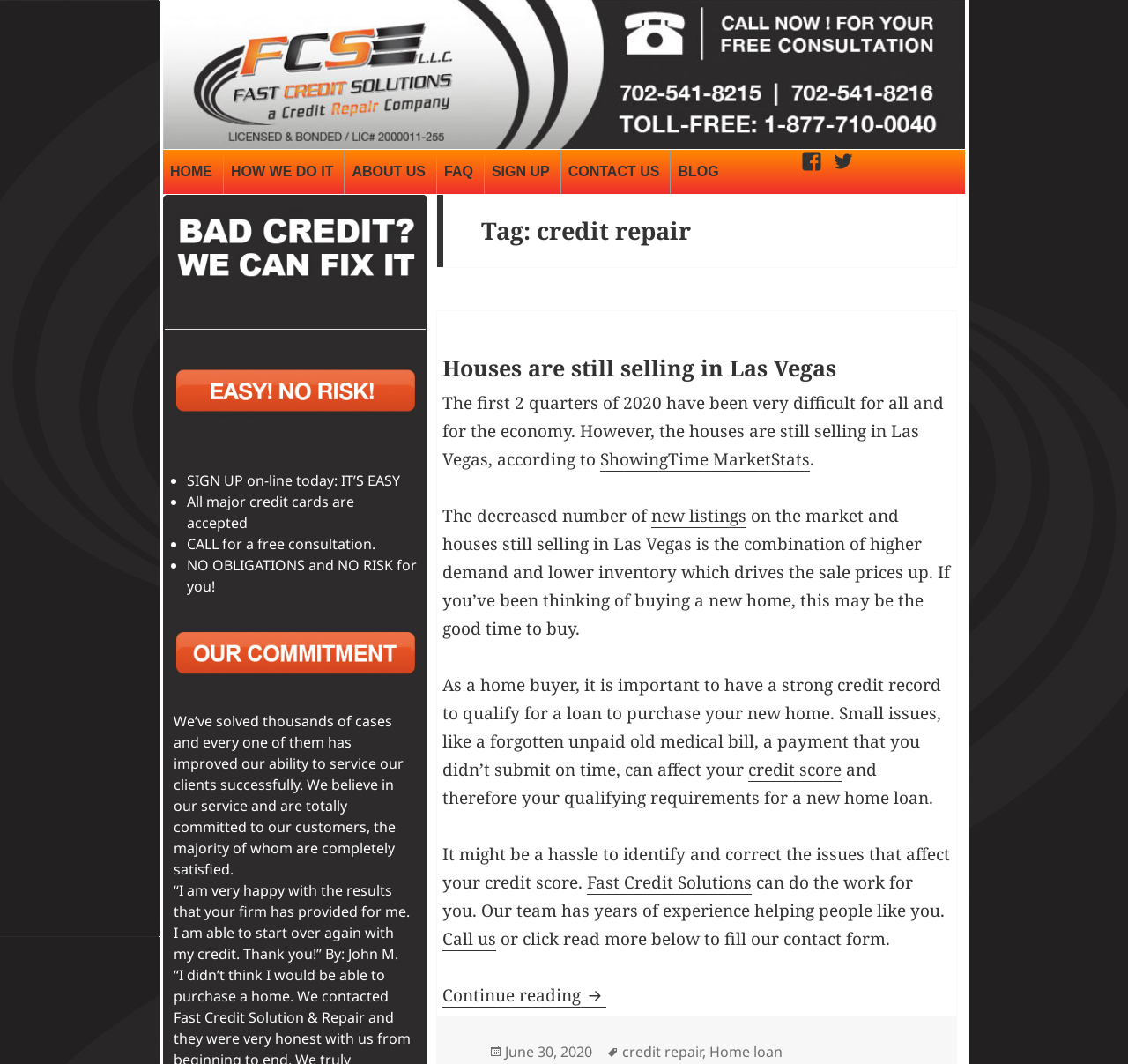Determine the bounding box coordinates of the clickable area required to perform the following instruction: "Click Houses are still selling in Las Vegas". The coordinates should be represented as four float numbers between 0 and 1: [left, top, right, bottom].

[0.392, 0.331, 0.742, 0.359]